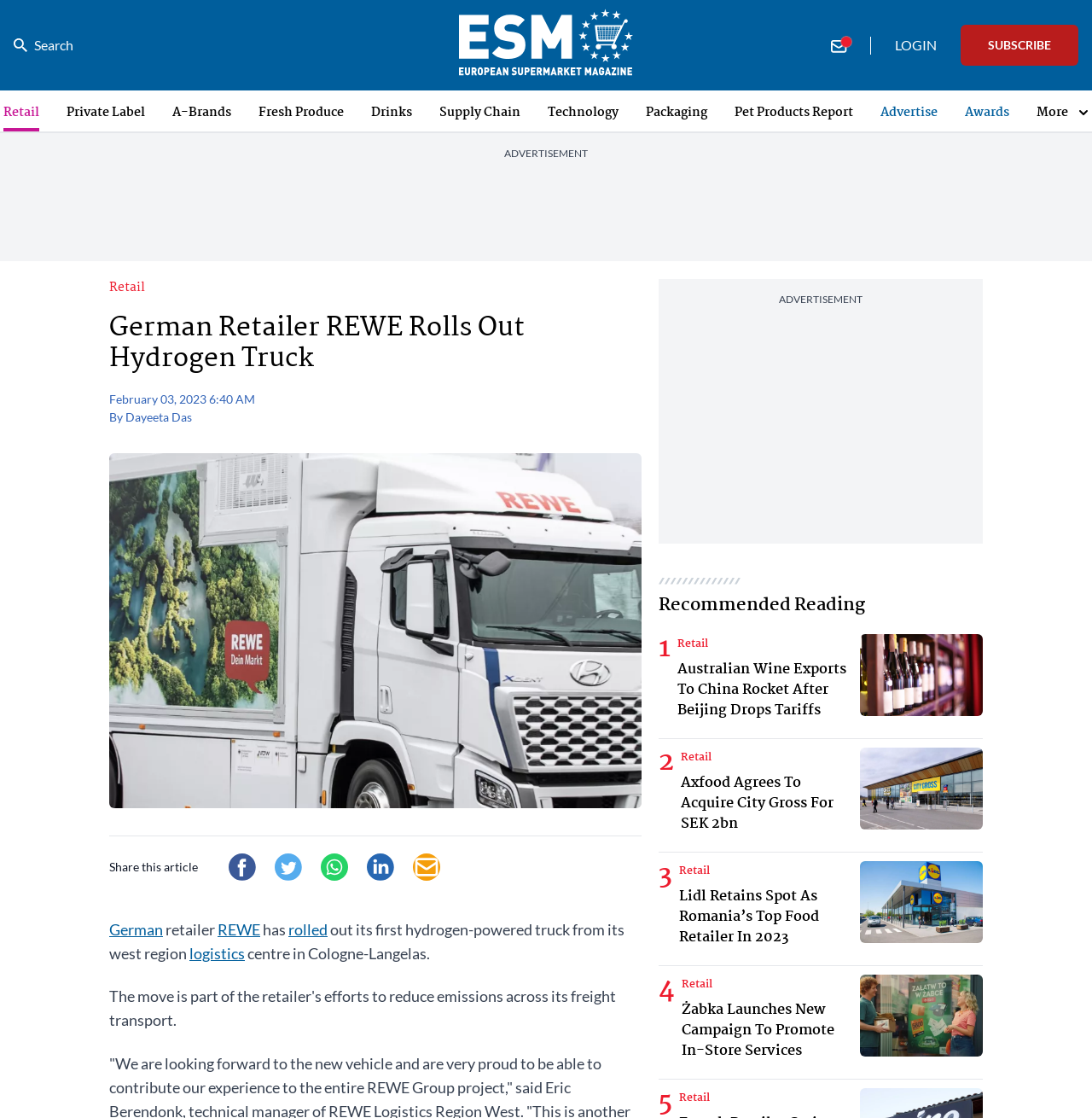Find the bounding box coordinates of the area that needs to be clicked in order to achieve the following instruction: "Login to the website". The coordinates should be specified as four float numbers between 0 and 1, i.e., [left, top, right, bottom].

[0.813, 0.031, 0.864, 0.05]